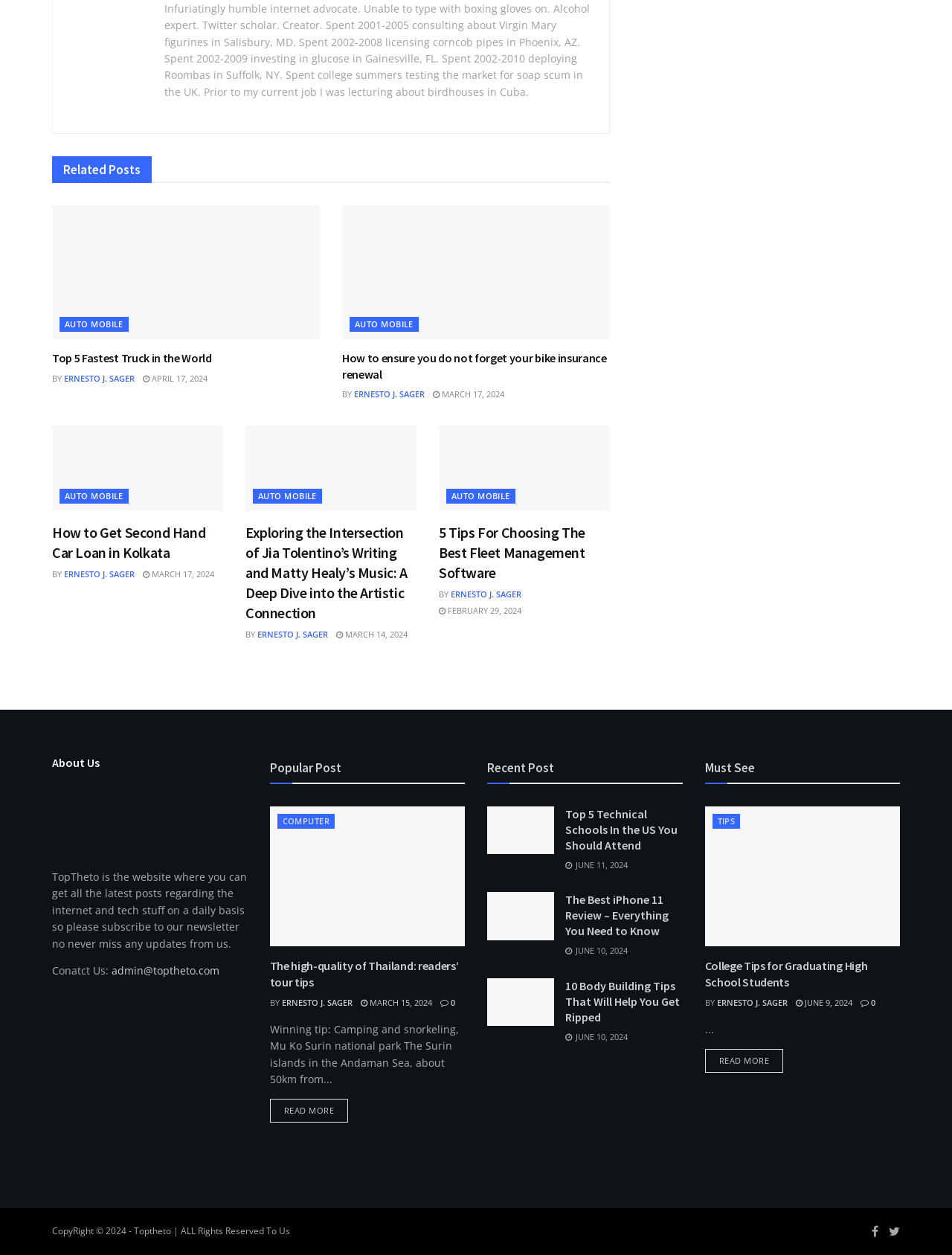Use the details in the image to answer the question thoroughly: 
What is the topic of the article 'How to ensure you do not forget your bike insurance renewal'?

The topic of the article 'How to ensure you do not forget your bike insurance renewal' is bike insurance, which is mentioned in the heading of the article.